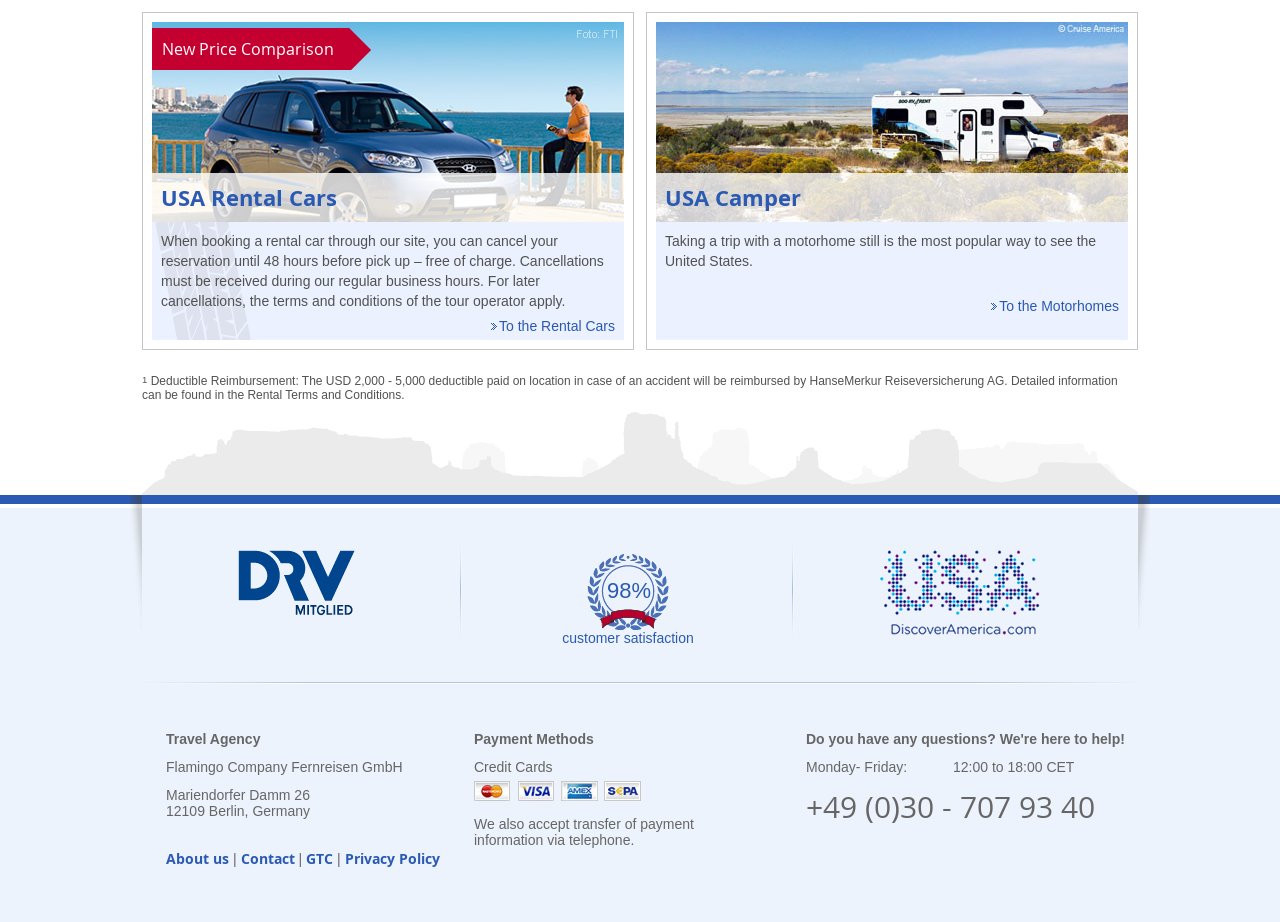What is the company's address?
Utilize the image to construct a detailed and well-explained answer.

The company's address is listed at the bottom of the webpage as Mariendorfer Damm 26, 12109 Berlin, Germany, which is likely the physical location of the company.